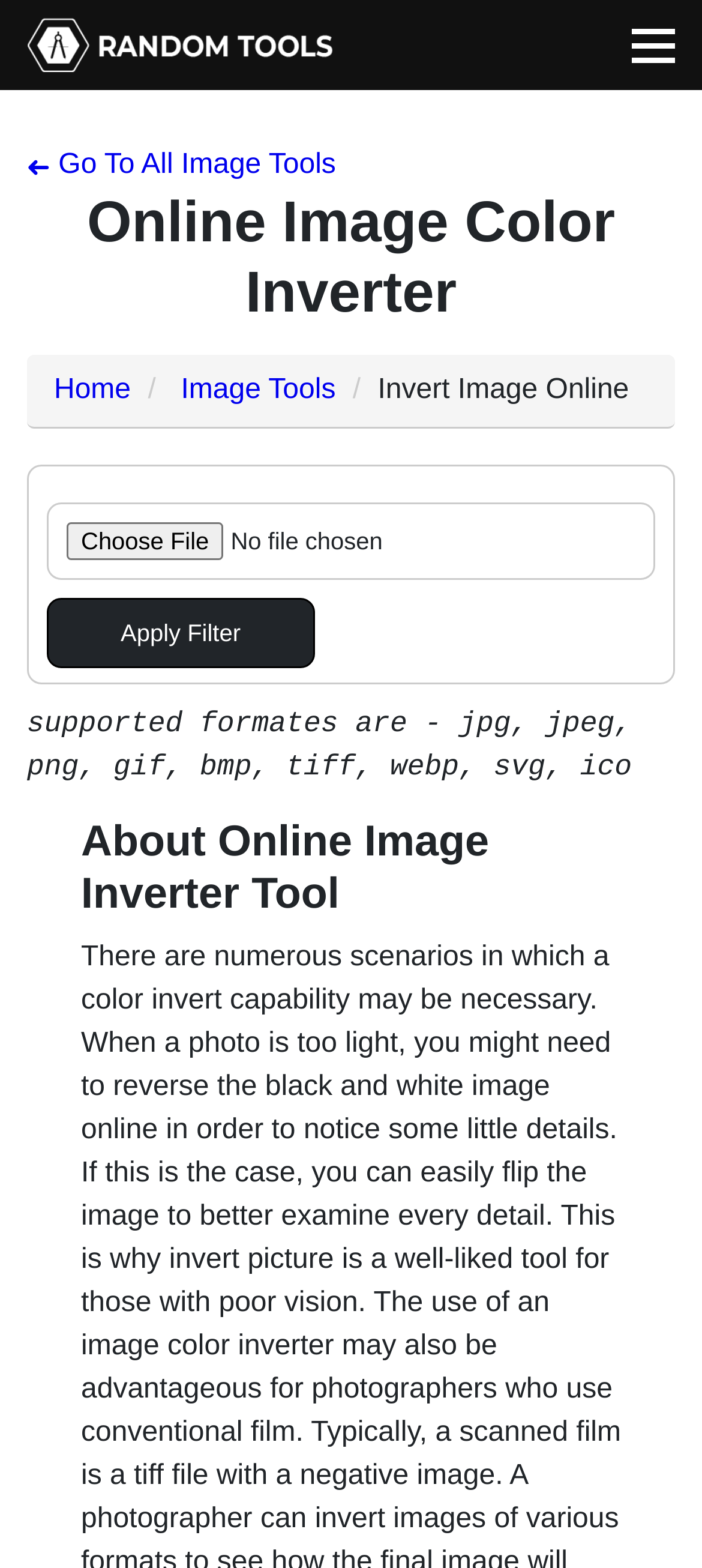What is the current state of the 'Loading...' button?
Based on the visual content, answer with a single word or a brief phrase.

Disabled